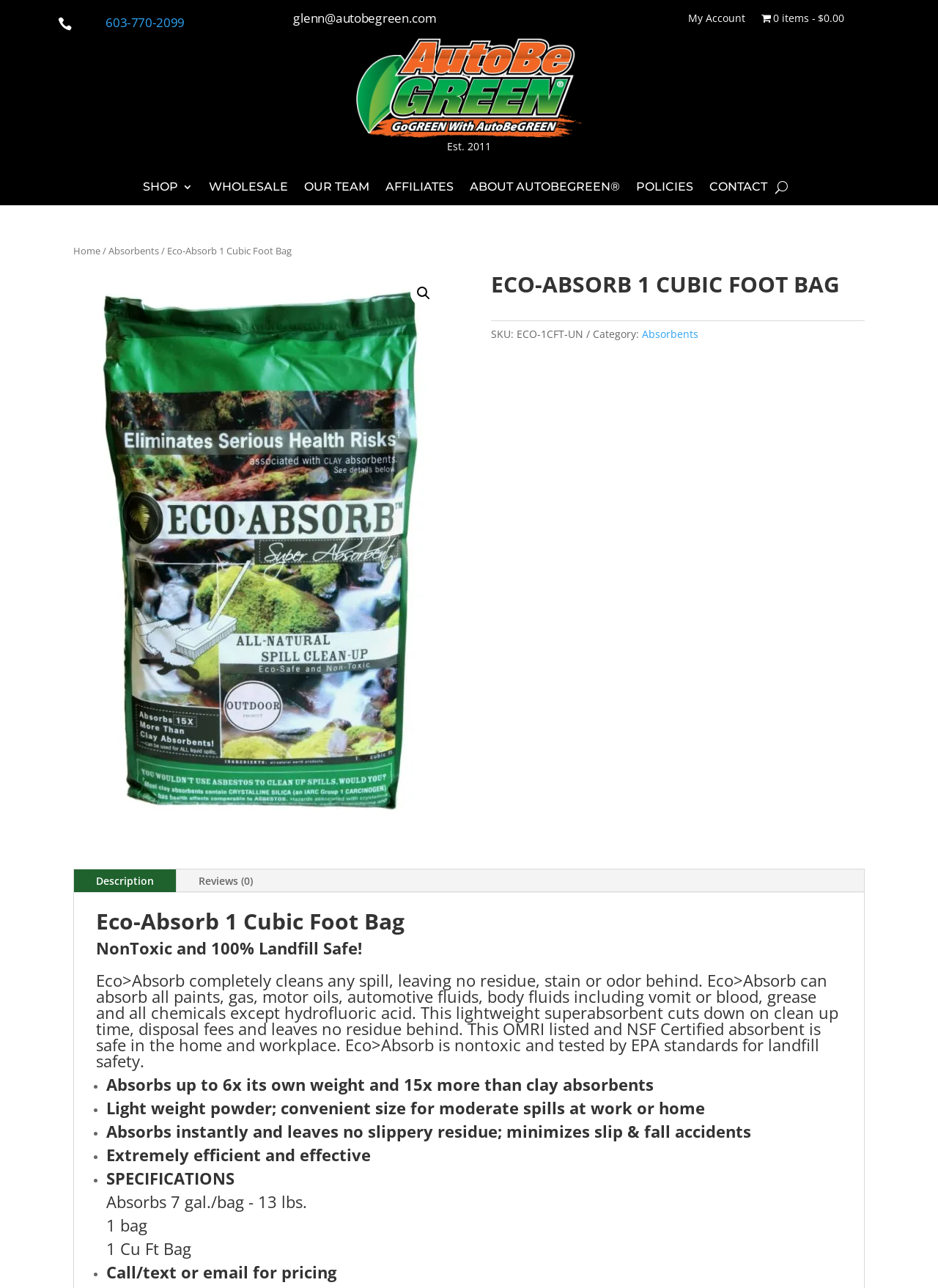How much does the product absorb?
Please use the image to provide a one-word or short phrase answer.

7 gal./bag